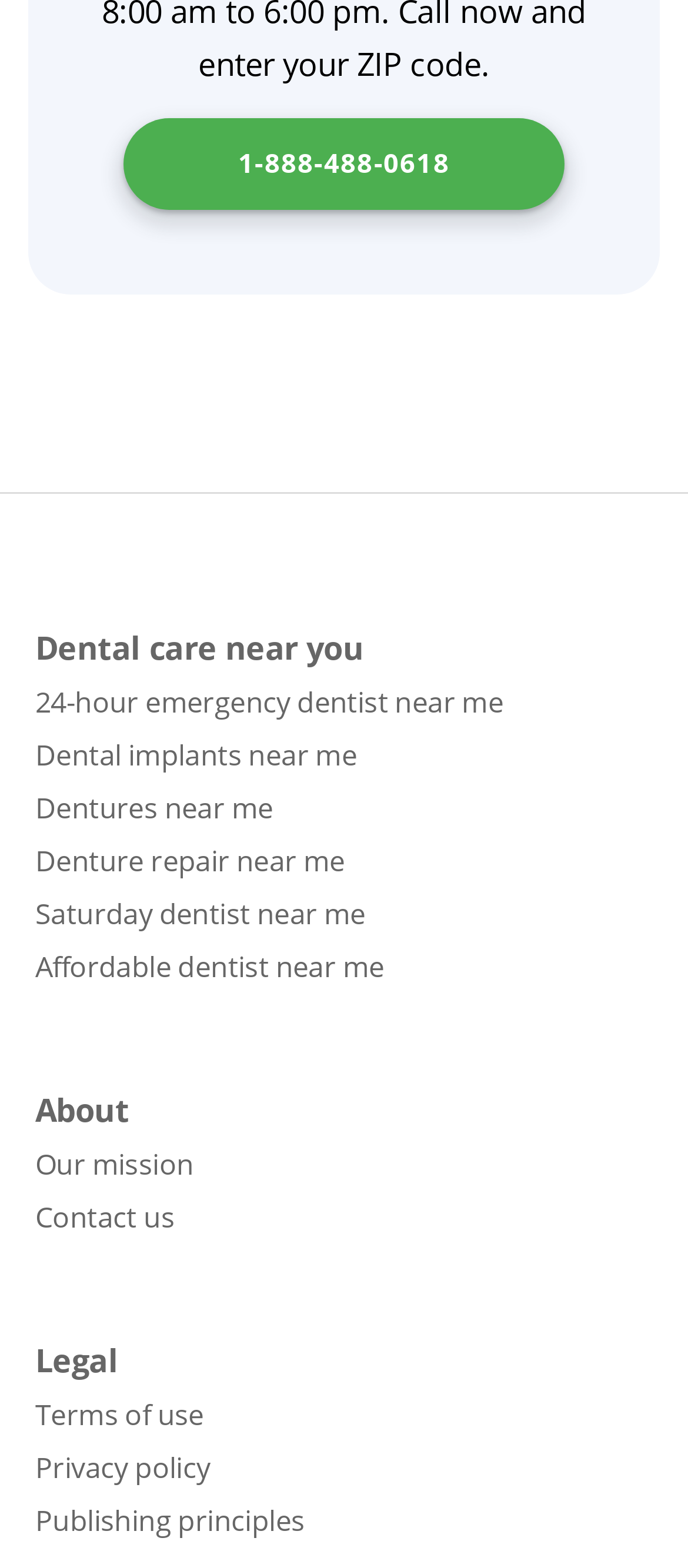Determine the bounding box coordinates of the region I should click to achieve the following instruction: "Find a 24-hour emergency dentist near me". Ensure the bounding box coordinates are four float numbers between 0 and 1, i.e., [left, top, right, bottom].

[0.051, 0.435, 0.732, 0.46]